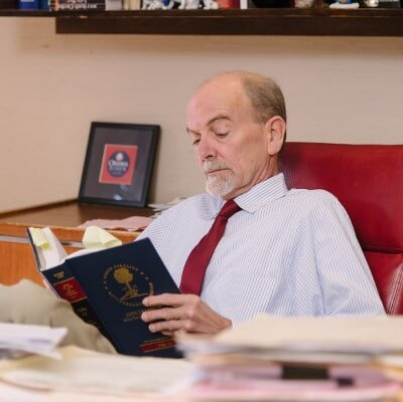Provide your answer in one word or a succinct phrase for the question: 
What is the color of the book?

Dark blue